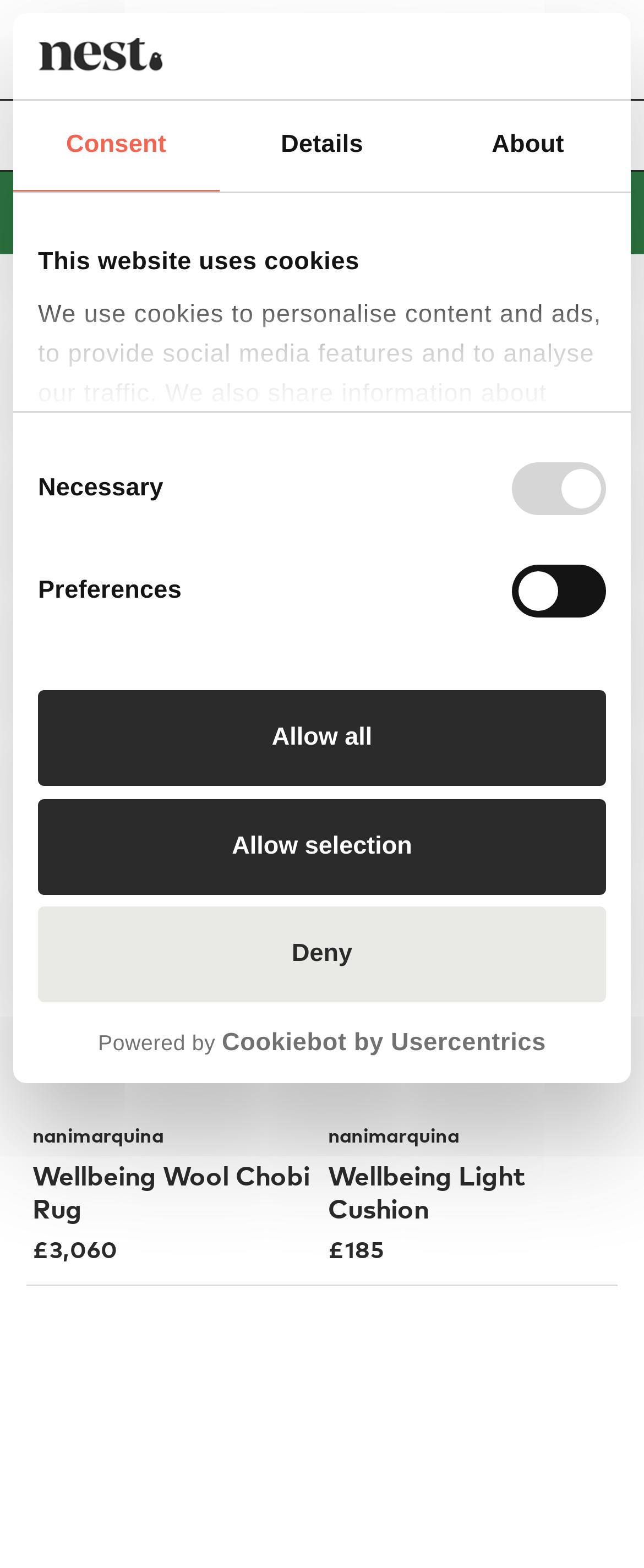Indicate the bounding box coordinates of the clickable region to achieve the following instruction: "Search for something."

[0.0, 0.064, 1.0, 0.108]